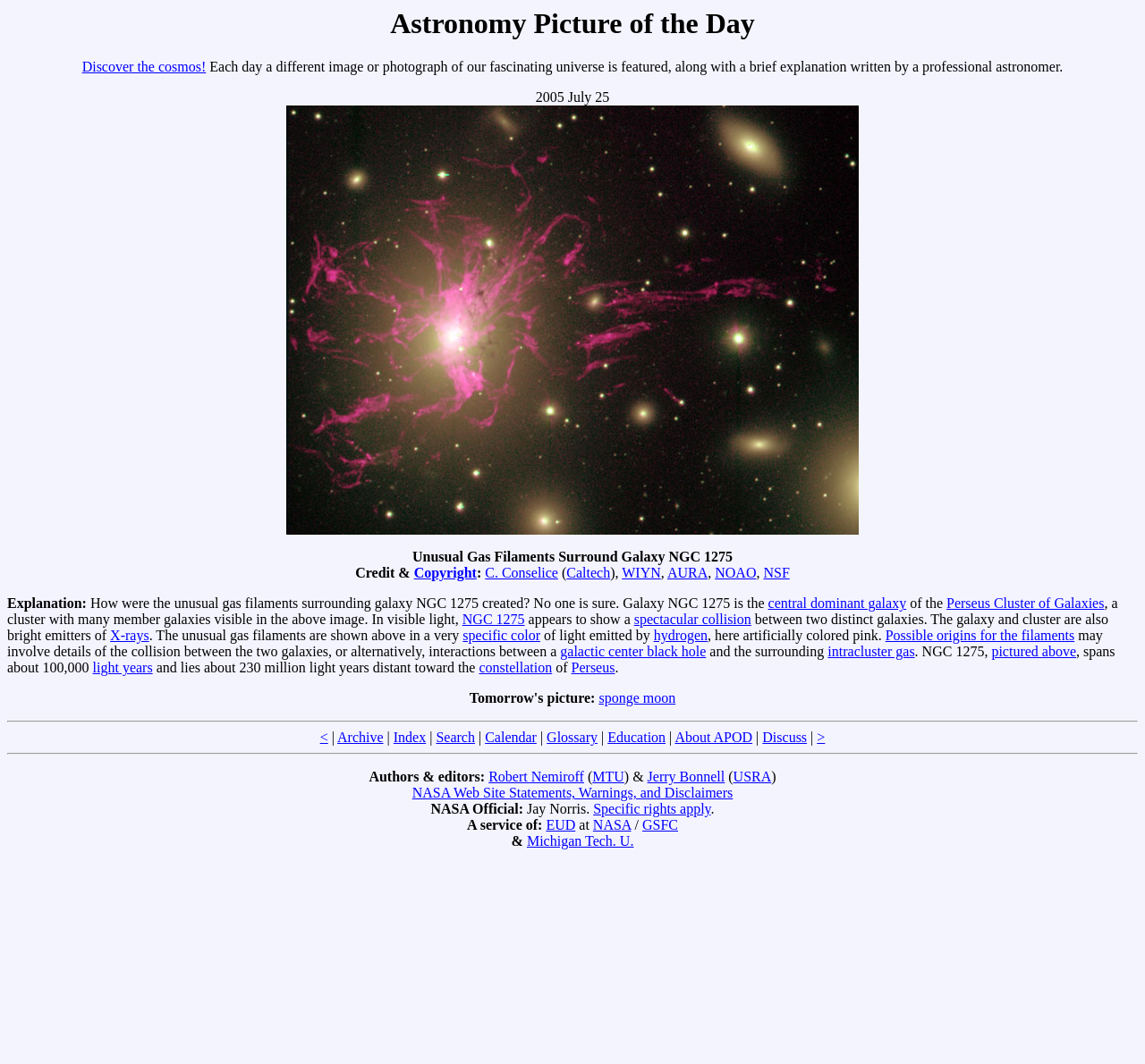Identify the bounding box coordinates of the element that should be clicked to fulfill this task: "Discuss about the astronomy picture". The coordinates should be provided as four float numbers between 0 and 1, i.e., [left, top, right, bottom].

[0.666, 0.686, 0.705, 0.7]